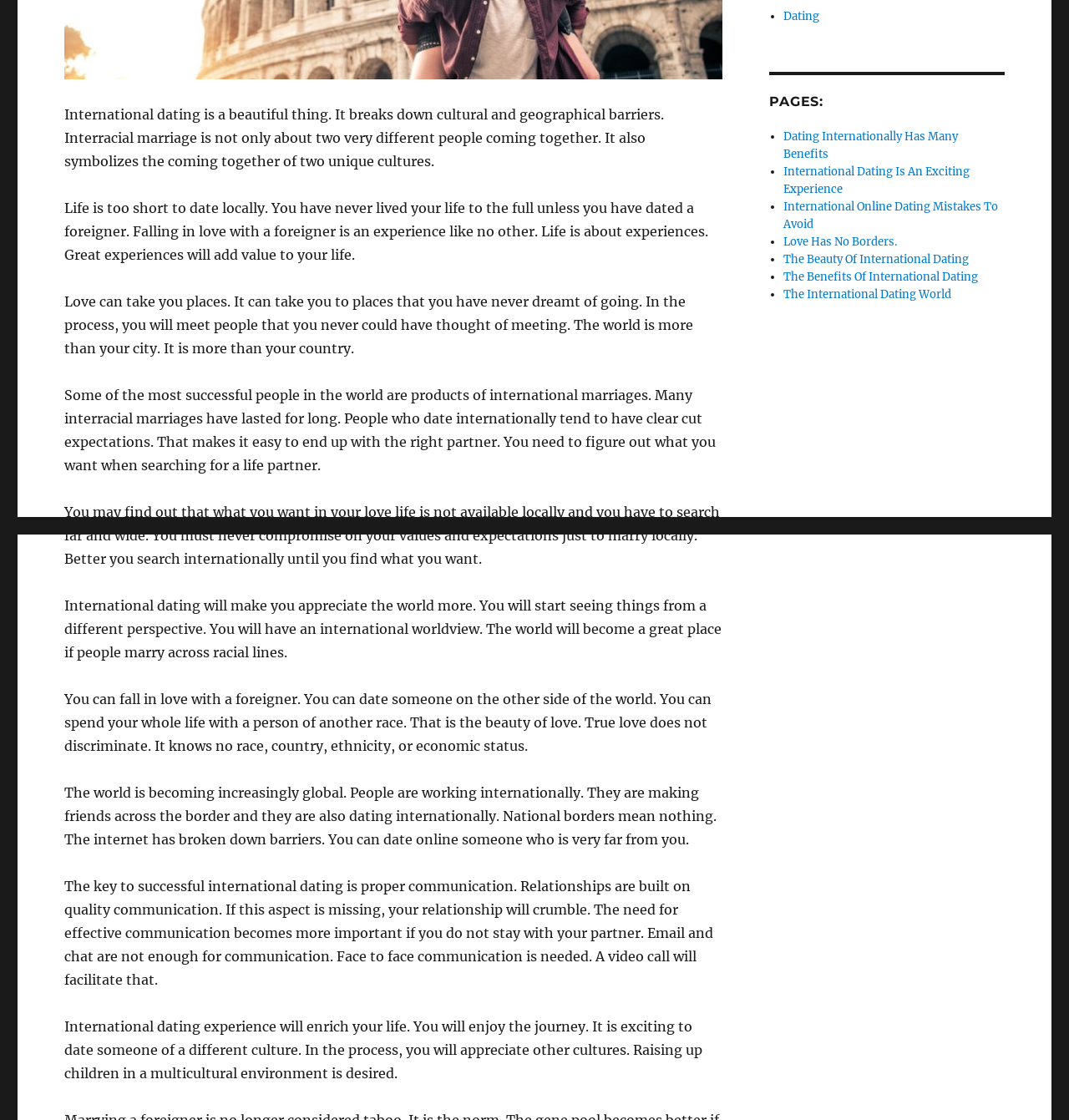Identify the coordinates of the bounding box for the element described below: "The Benefits Of International Dating". Return the coordinates as four float numbers between 0 and 1: [left, top, right, bottom].

[0.733, 0.241, 0.915, 0.254]